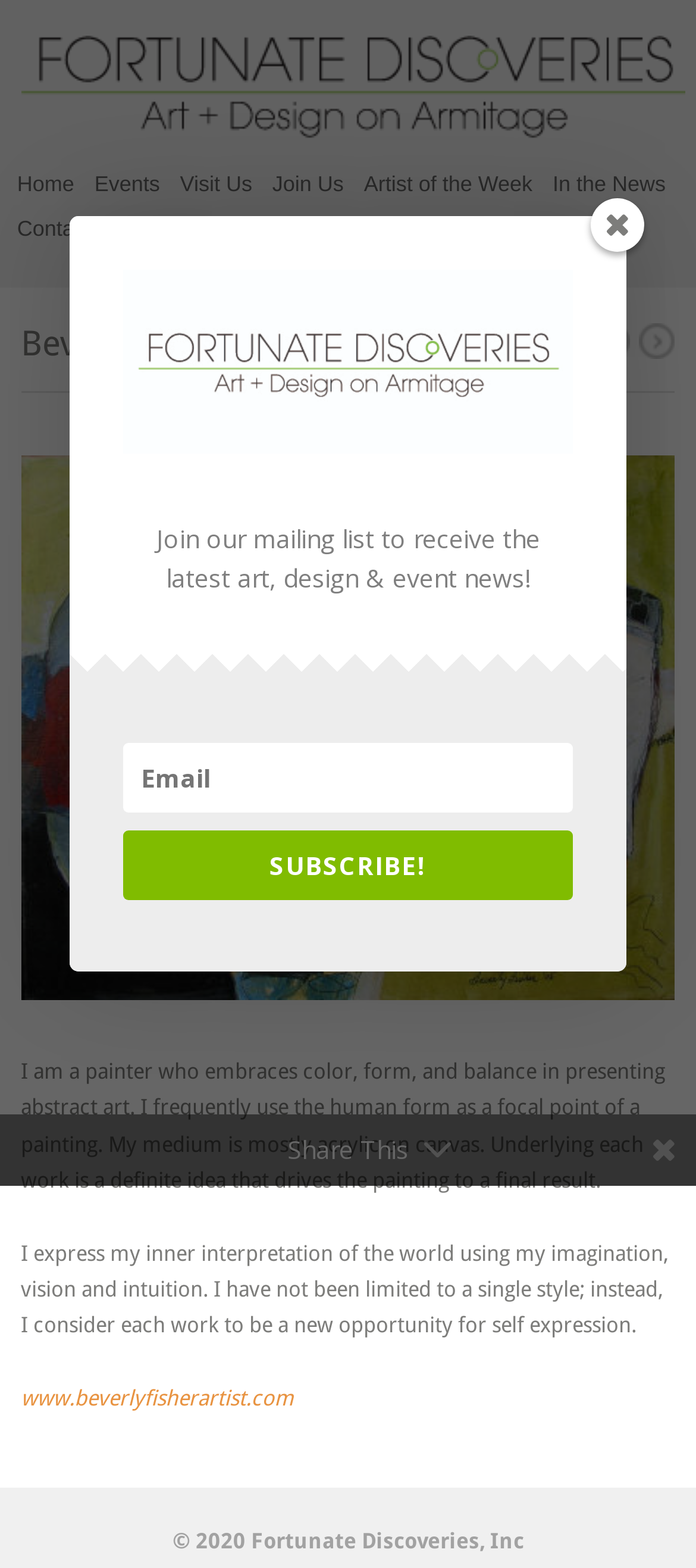Find the bounding box coordinates of the area to click in order to follow the instruction: "Subscribe to the mailing list".

[0.177, 0.529, 0.823, 0.574]